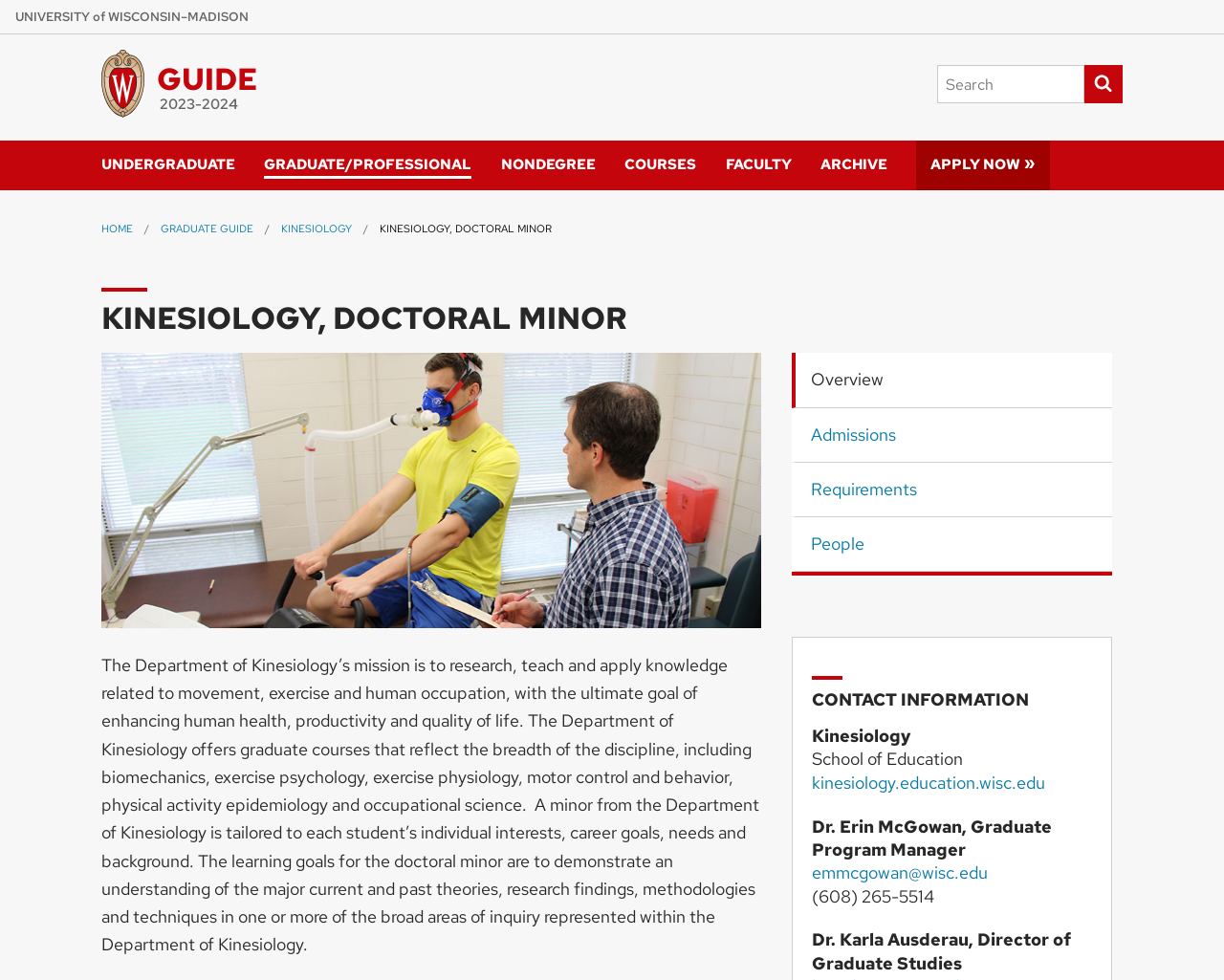What is the phone number of the Director of Graduate Studies?
Kindly offer a comprehensive and detailed response to the question.

The phone number of the Director of Graduate Studies can be found in the contact information section, where it is listed as '(608) 265-5514'.